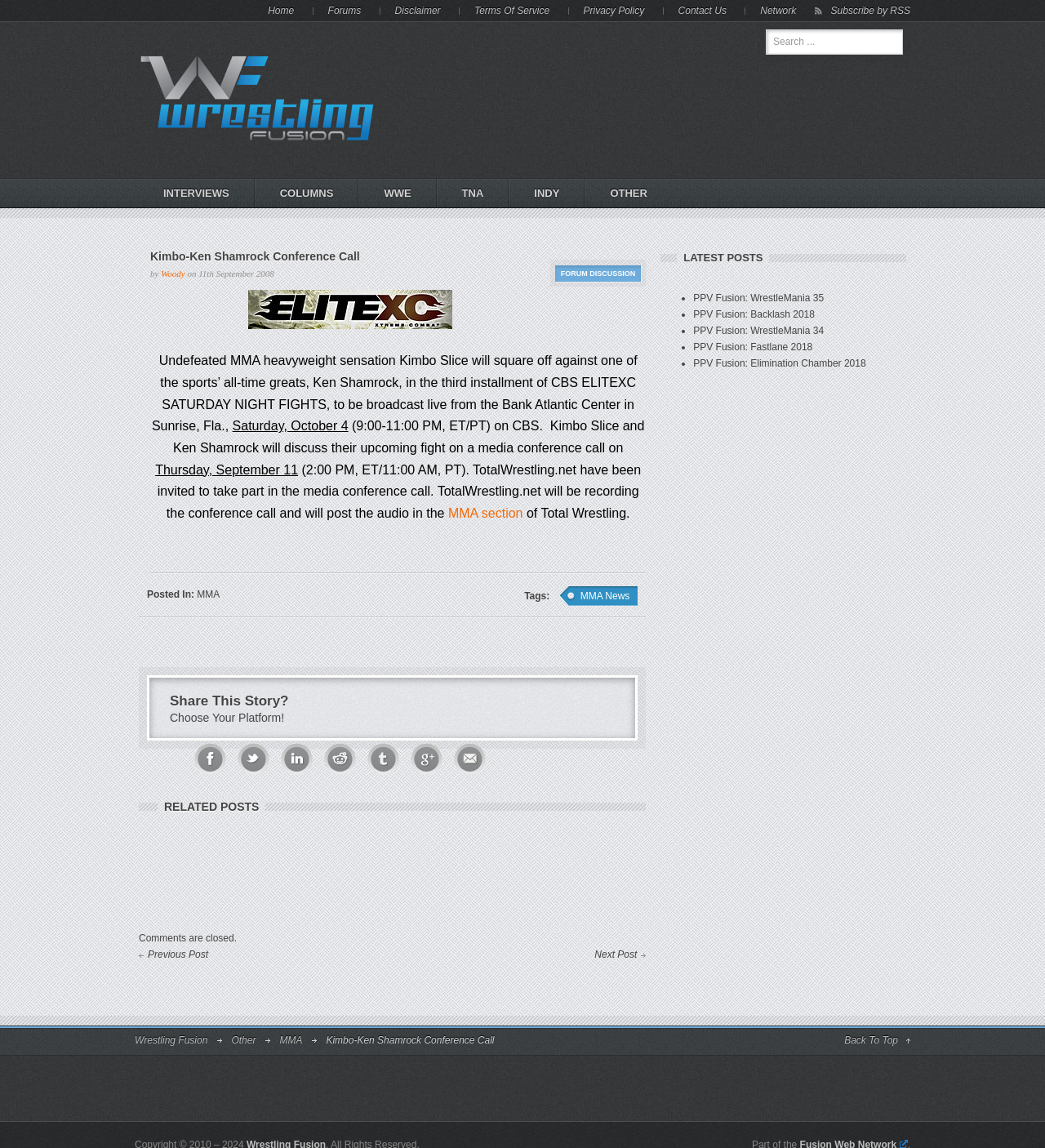Identify the bounding box coordinates of the section to be clicked to complete the task described by the following instruction: "Search for something". The coordinates should be four float numbers between 0 and 1, formatted as [left, top, right, bottom].

[0.734, 0.026, 0.863, 0.047]